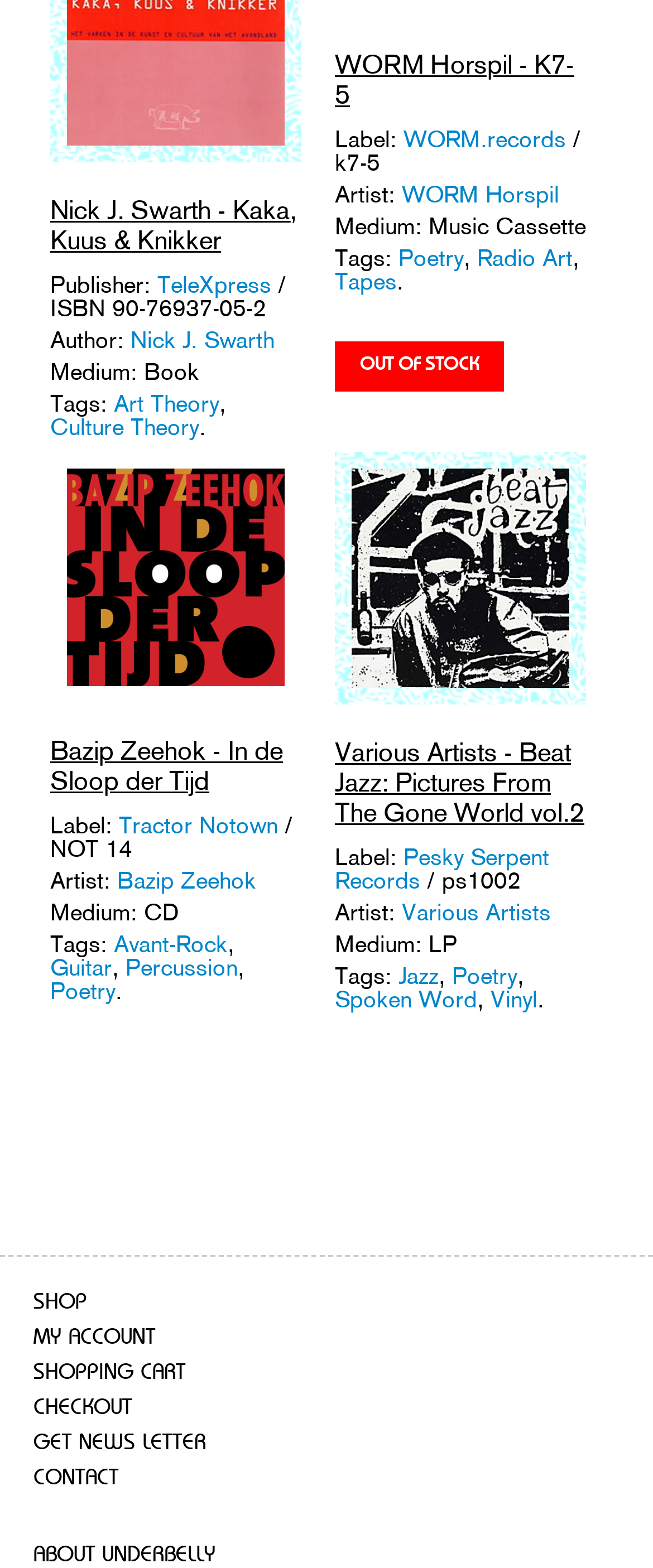Respond to the question below with a single word or phrase: How many tags are associated with the product 'Various Artists - Beat Jazz: Pictures From The Gone World vol.2'?

4